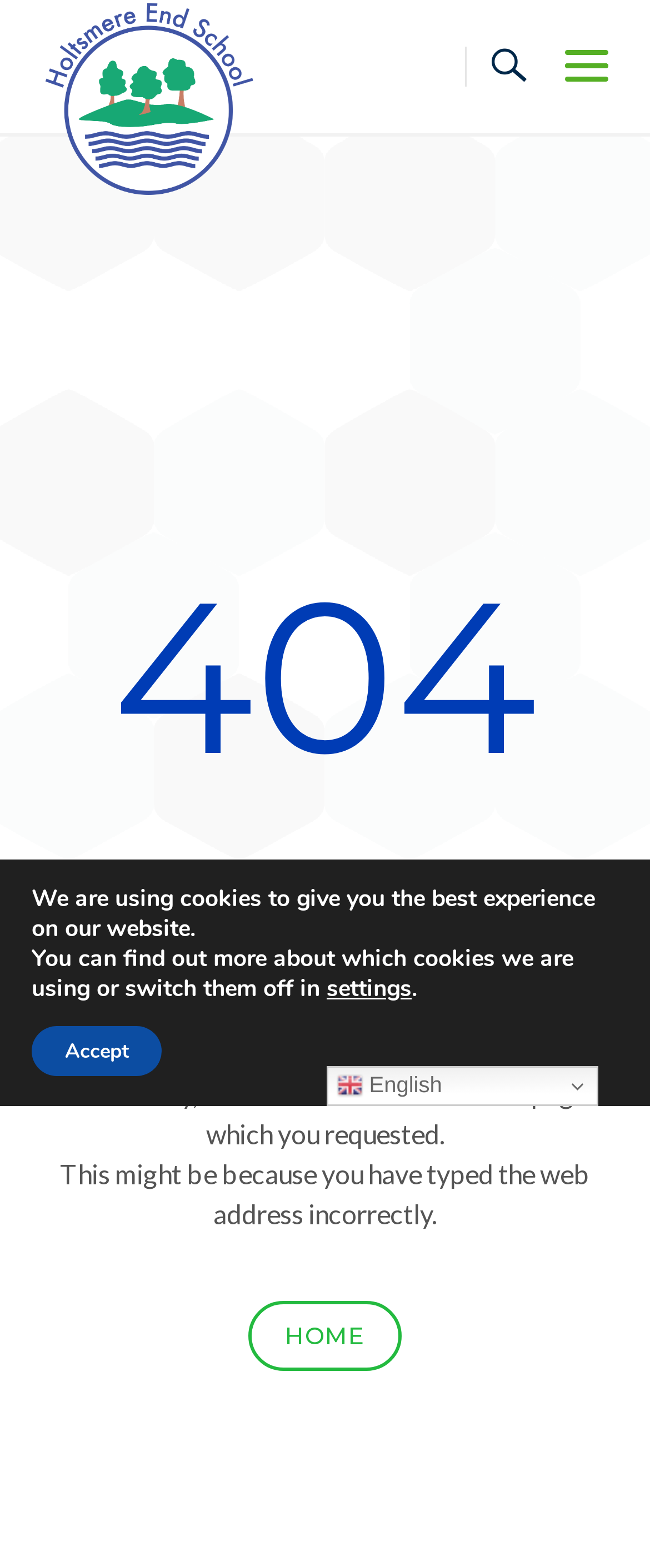Identify the bounding box coordinates for the UI element described as: "English". The coordinates should be provided as four floats between 0 and 1: [left, top, right, bottom].

[0.502, 0.68, 0.92, 0.705]